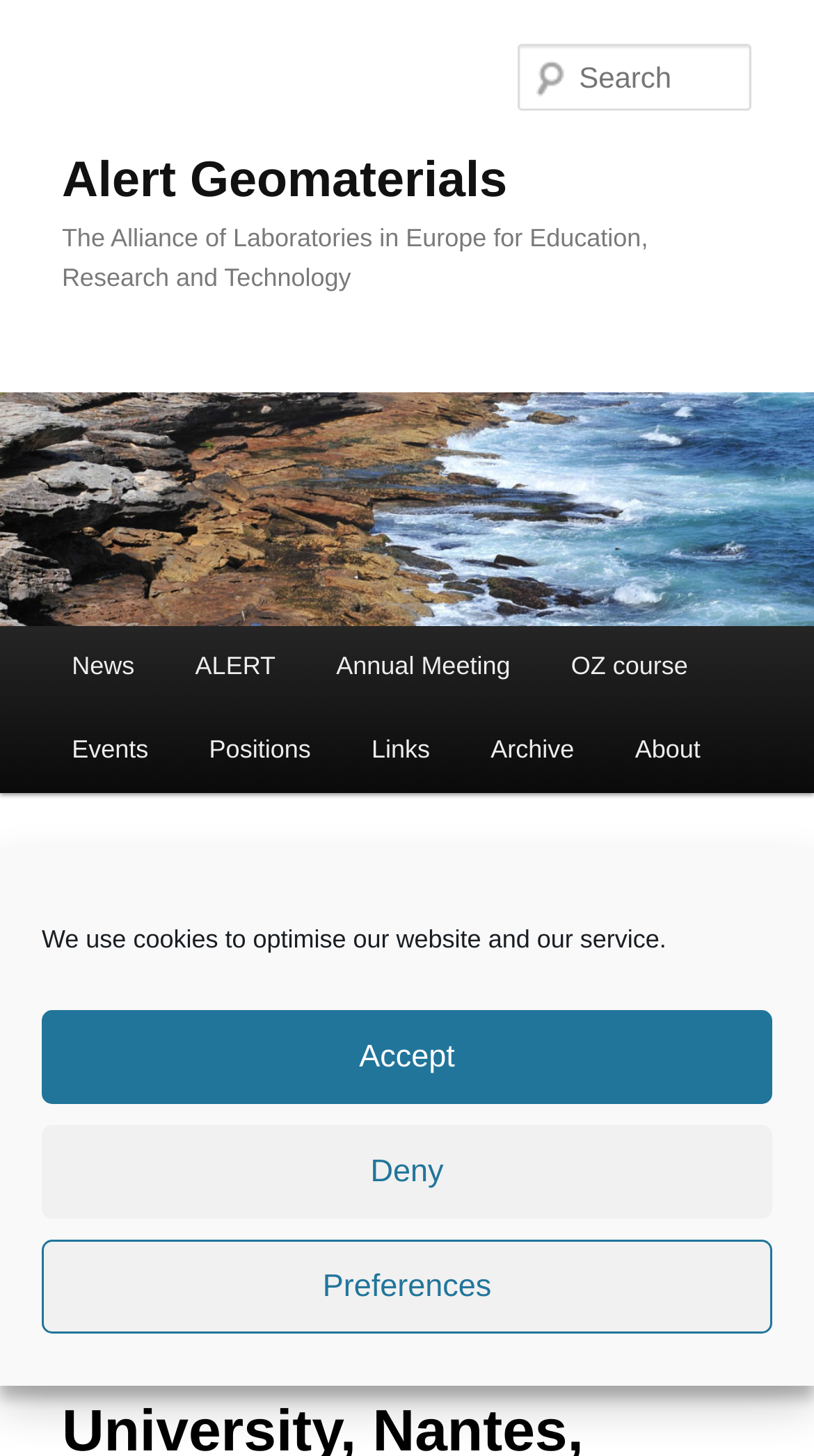Point out the bounding box coordinates of the section to click in order to follow this instruction: "Go to News page".

[0.051, 0.43, 0.203, 0.488]